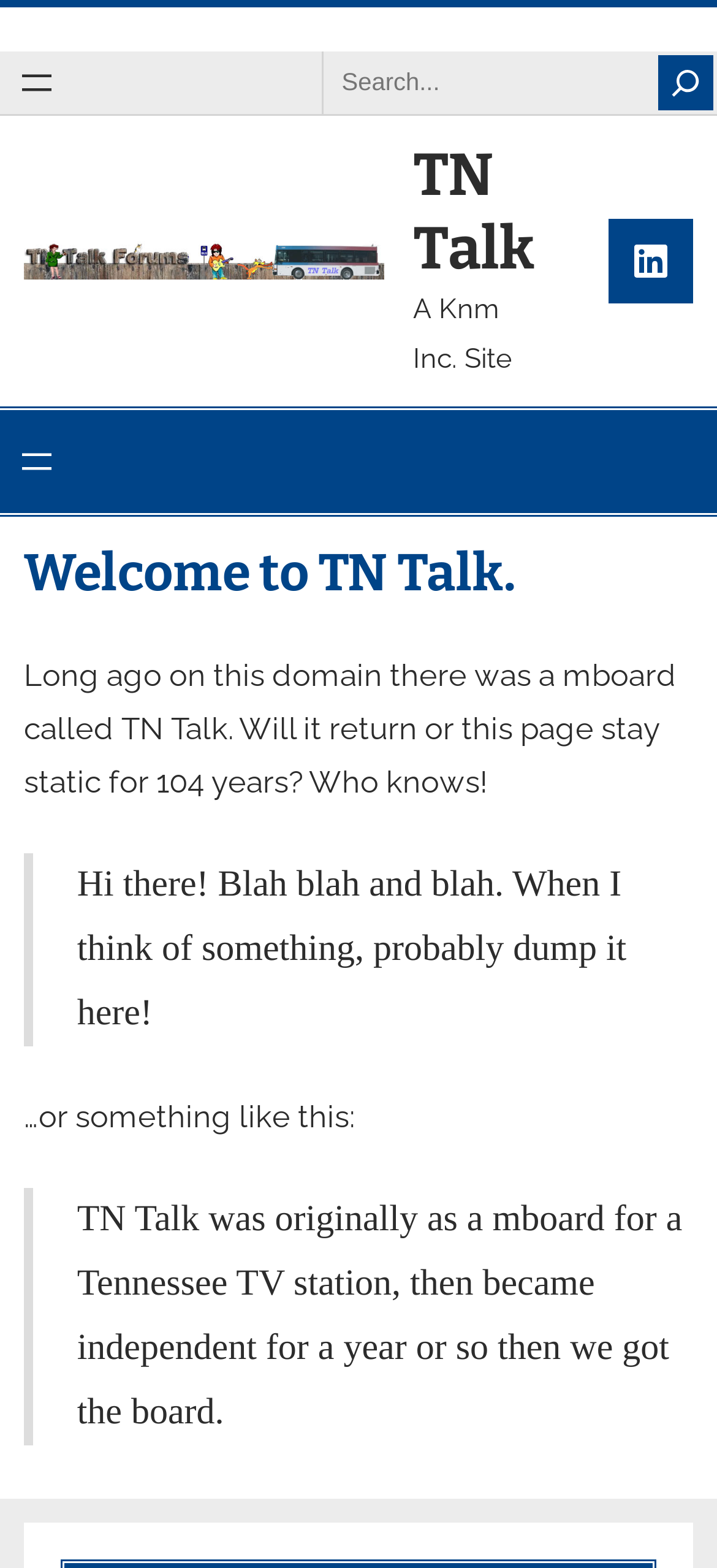What is the principal heading displayed on the webpage?

Welcome to TN Talk.